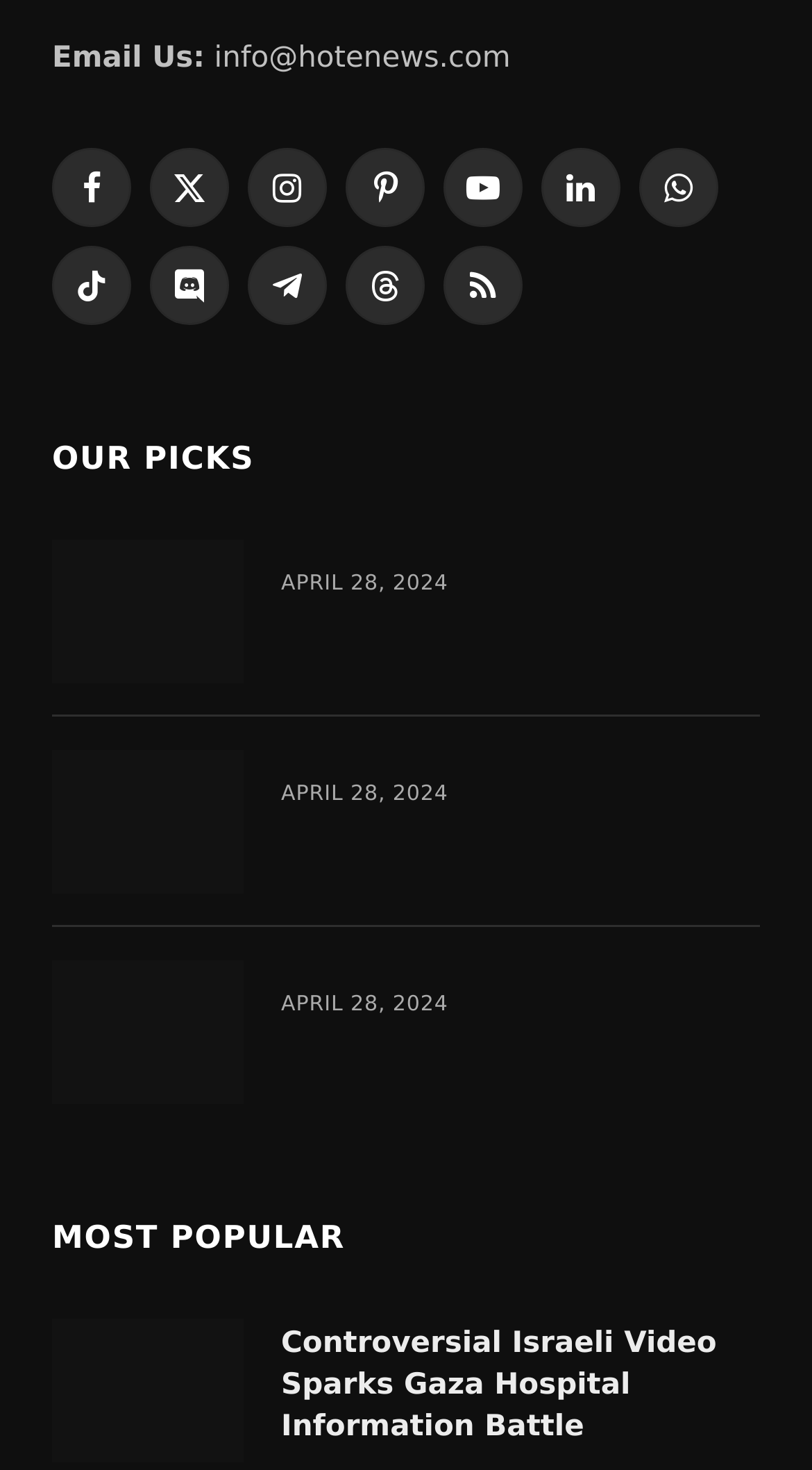Please identify the bounding box coordinates of the area I need to click to accomplish the following instruction: "Read OUR PICKS".

[0.064, 0.299, 0.313, 0.324]